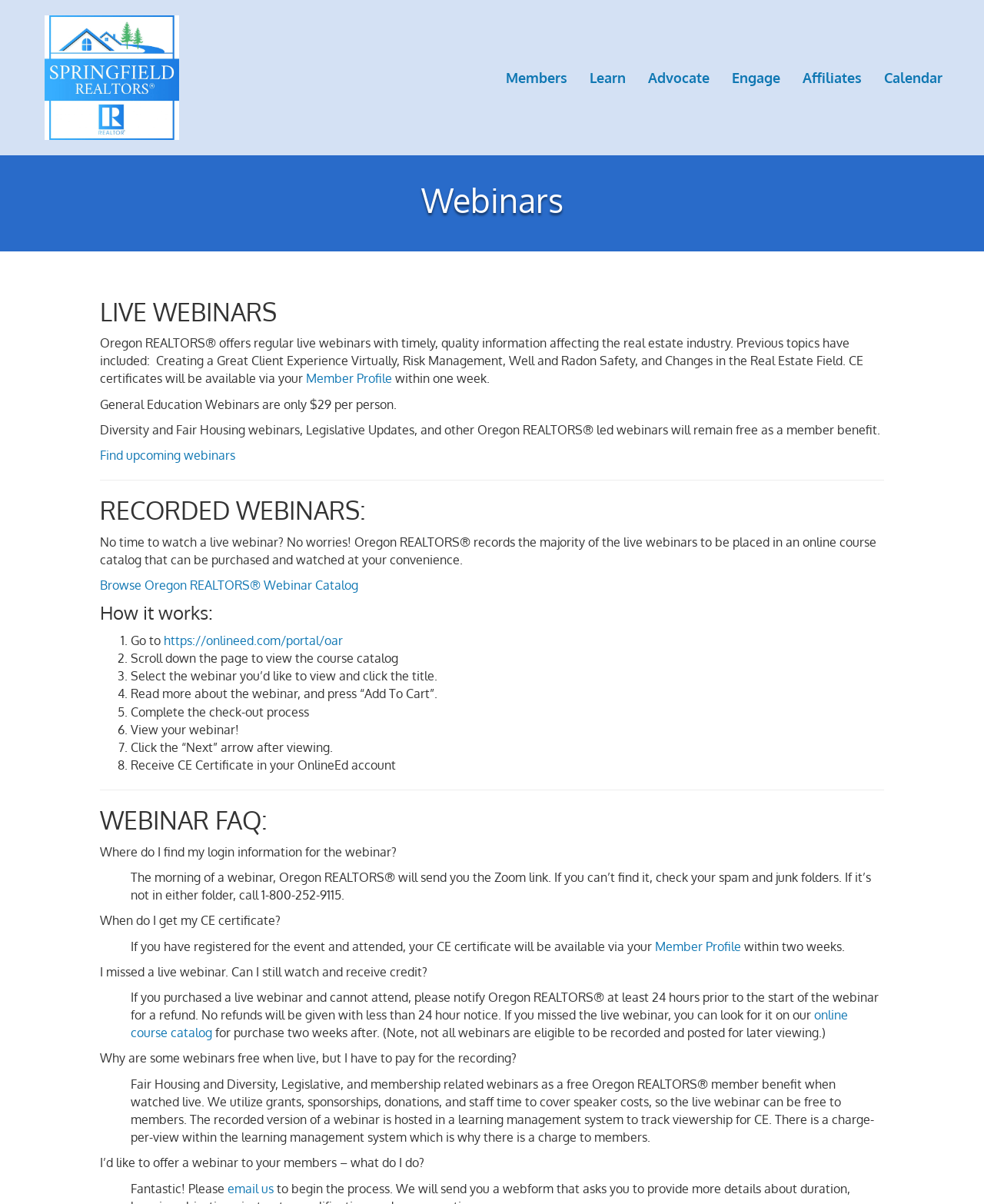Please specify the bounding box coordinates of the element that should be clicked to execute the given instruction: 'Click the 'Members' link'. Ensure the coordinates are four float numbers between 0 and 1, expressed as [left, top, right, bottom].

[0.503, 0.05, 0.588, 0.079]